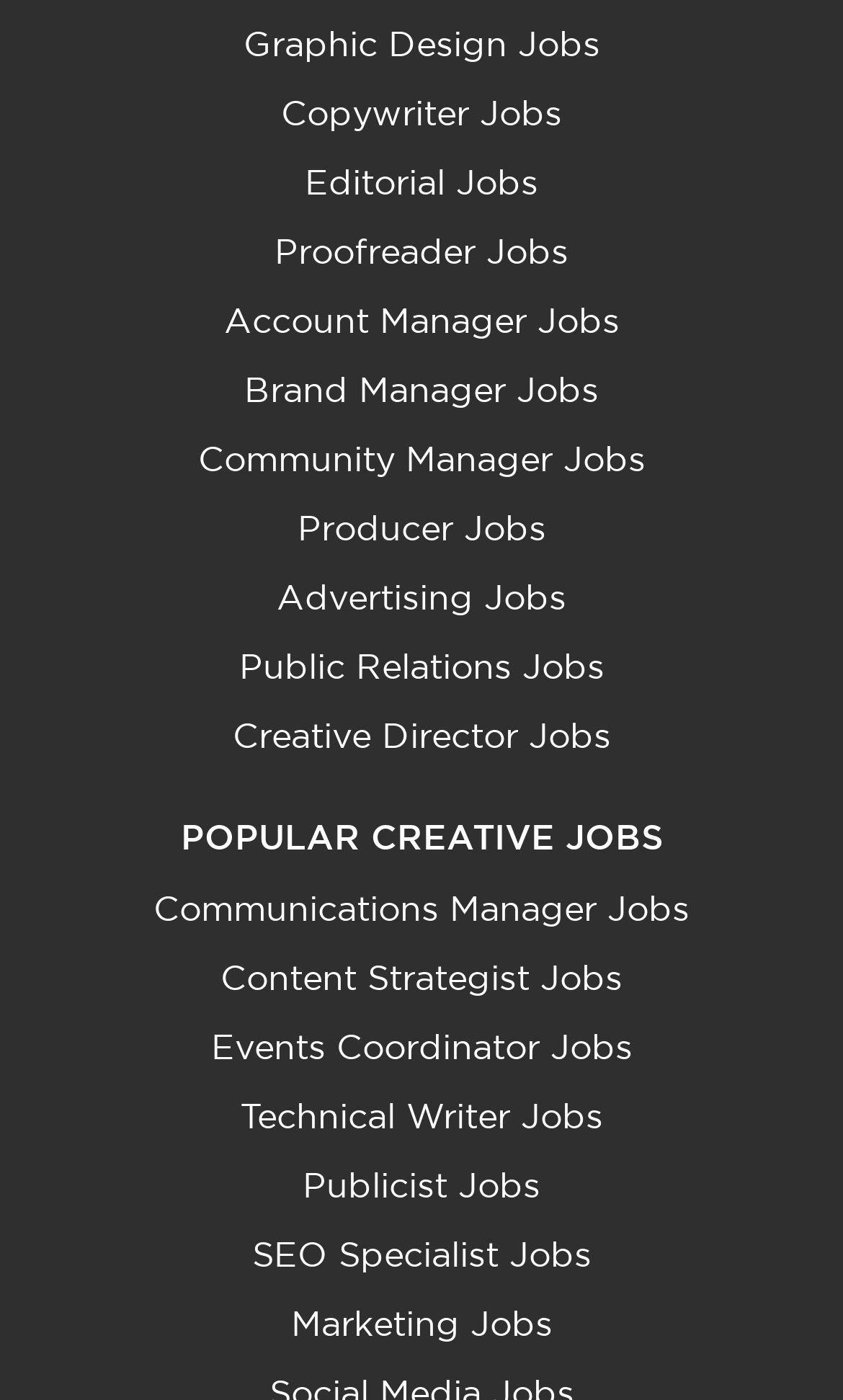Pinpoint the bounding box coordinates for the area that should be clicked to perform the following instruction: "Check out Creative Director Jobs".

[0.276, 0.51, 0.724, 0.54]